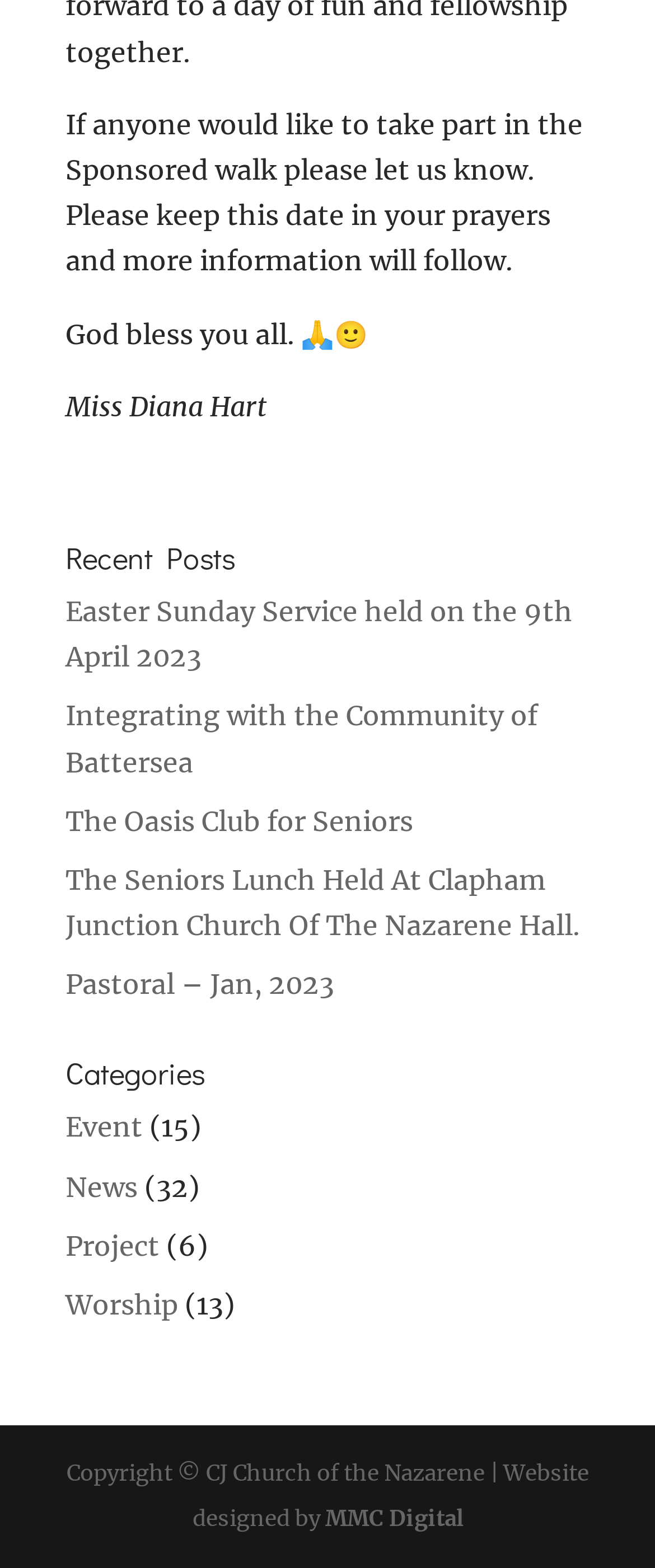Please determine the bounding box coordinates of the element to click on in order to accomplish the following task: "Check the categories". Ensure the coordinates are four float numbers ranging from 0 to 1, i.e., [left, top, right, bottom].

[0.1, 0.675, 0.9, 0.705]